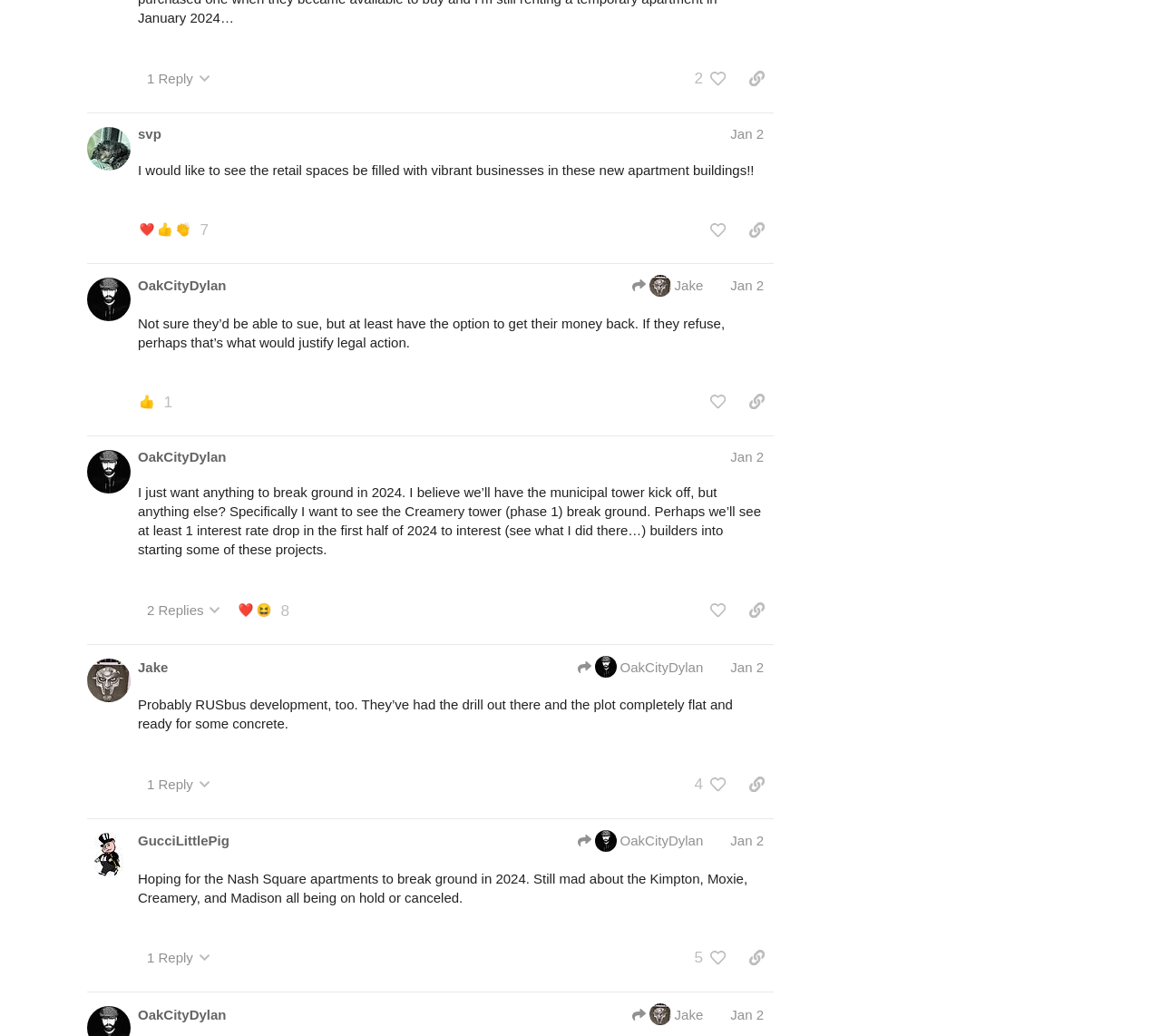Please respond to the question with a concise word or phrase:
What is the text of the post by GucciLittlePig?

Hoping for the Nash Square apartments to break ground in 2024.